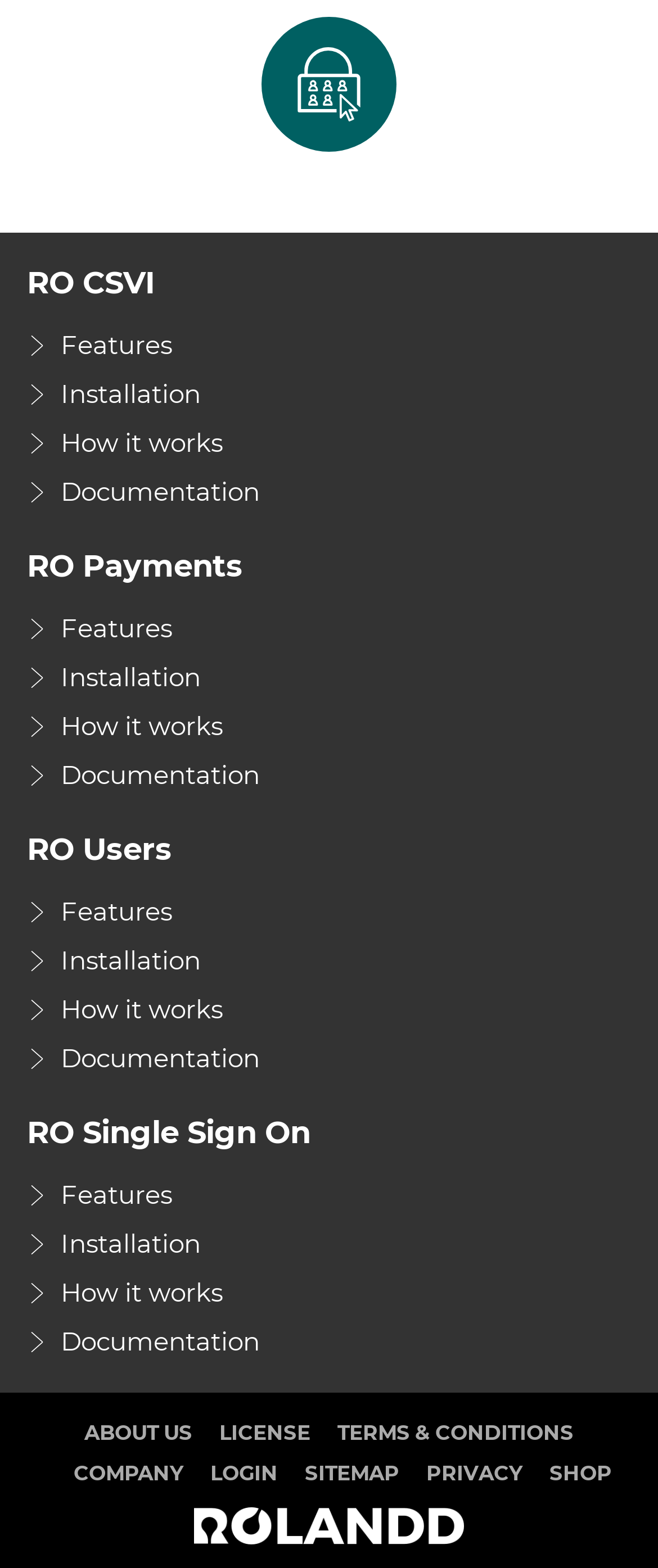How many links are there in the footer section?
Using the image as a reference, give an elaborate response to the question.

By counting the links in the footer section, I can see that there are nine links: ABOUT US, LICENSE, TERMS & CONDITIONS, COMPANY, LOGIN, SITEMAP, PRIVACY, SHOP, and ROLANDD.